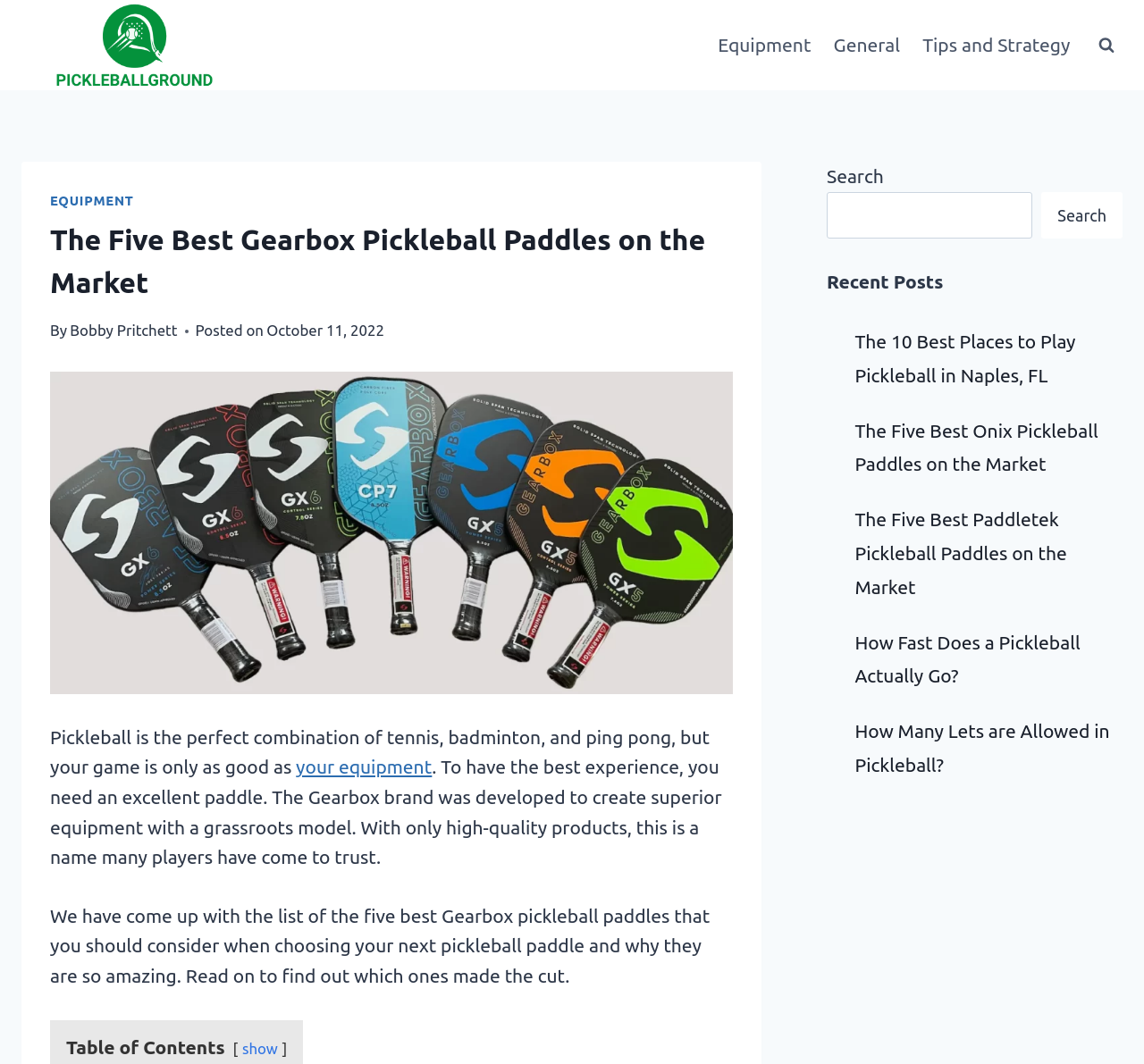Can you extract the headline from the webpage for me?

The Five Best Gearbox Pickleball Paddles on the Market